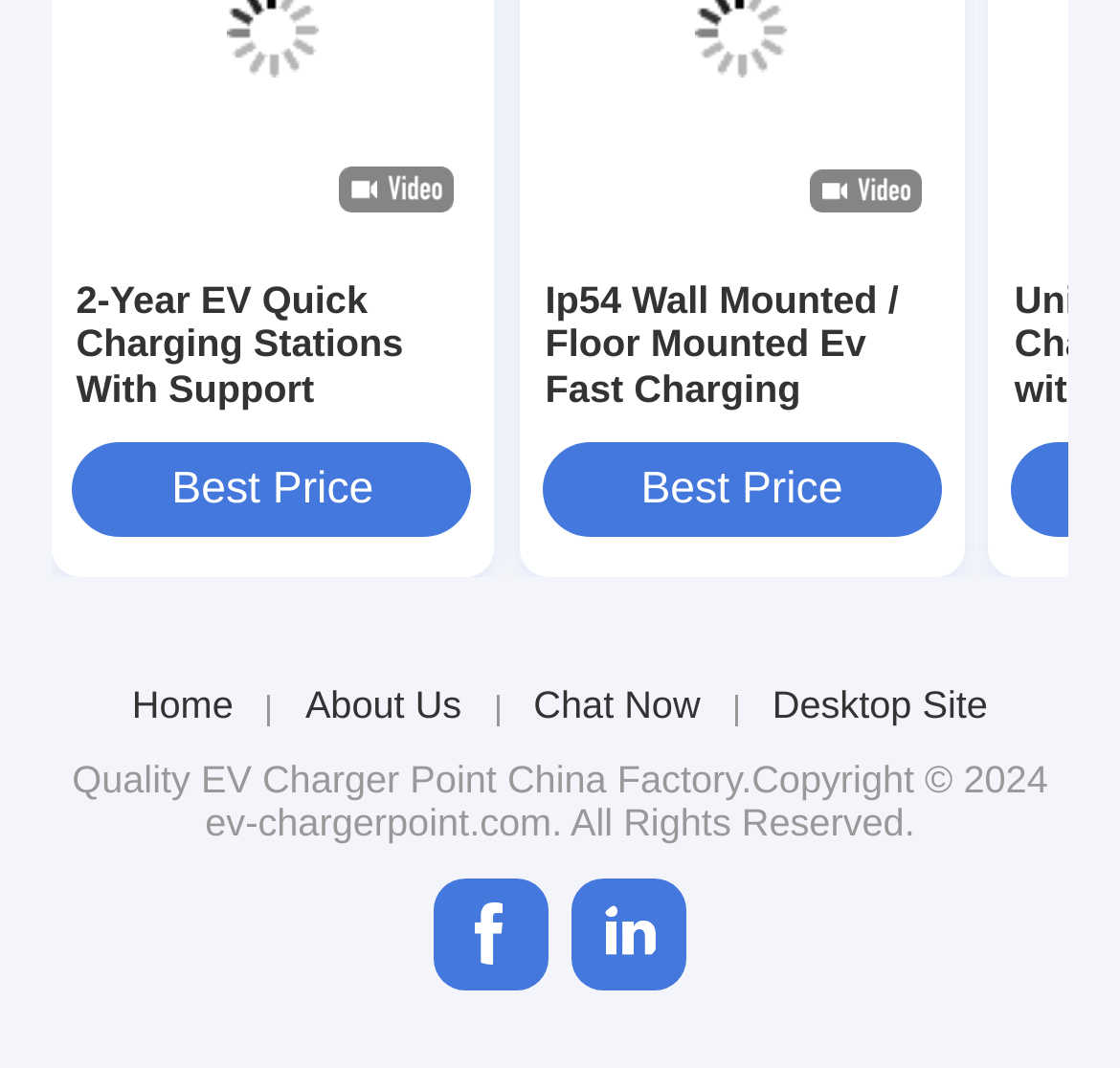Can you provide the bounding box coordinates for the element that should be clicked to implement the instruction: "Go to Home page"?

[0.118, 0.64, 0.208, 0.681]